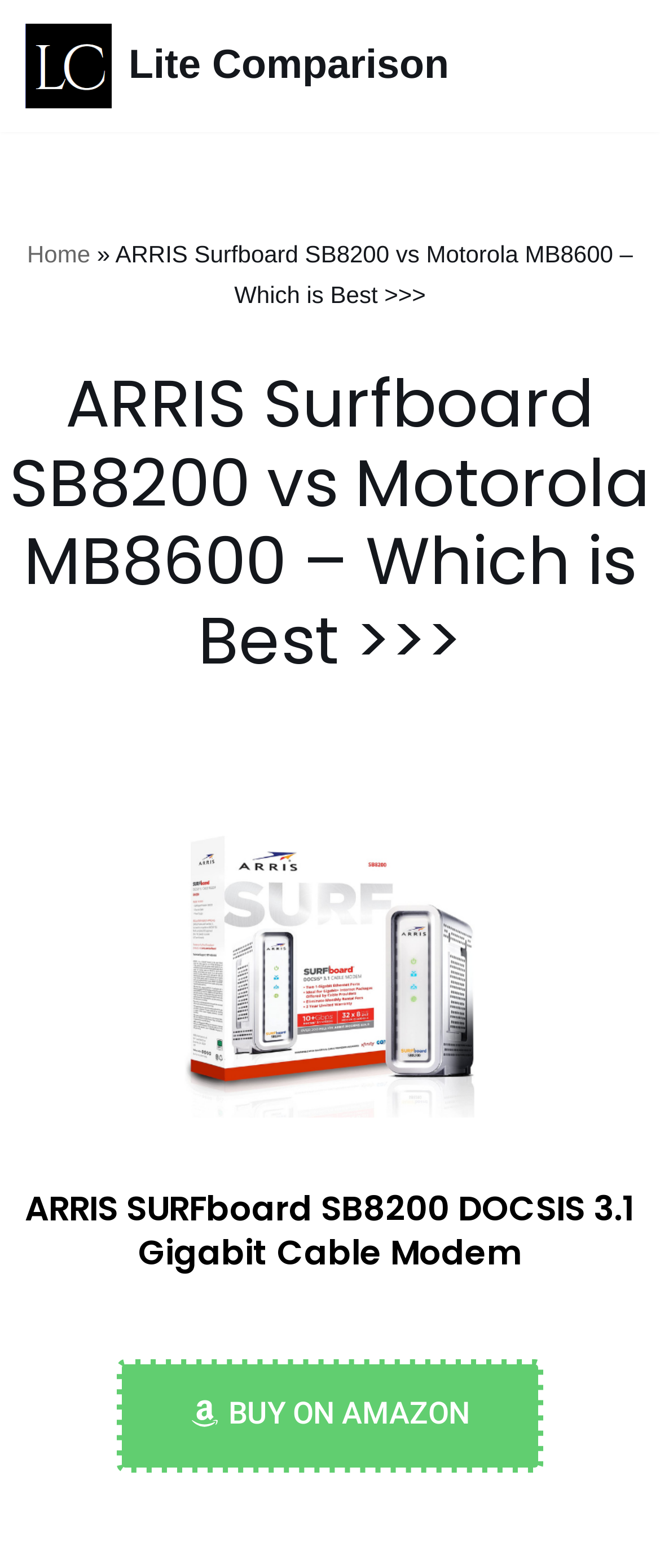Using the provided element description: "Skip to content", determine the bounding box coordinates of the corresponding UI element in the screenshot.

[0.0, 0.035, 0.077, 0.056]